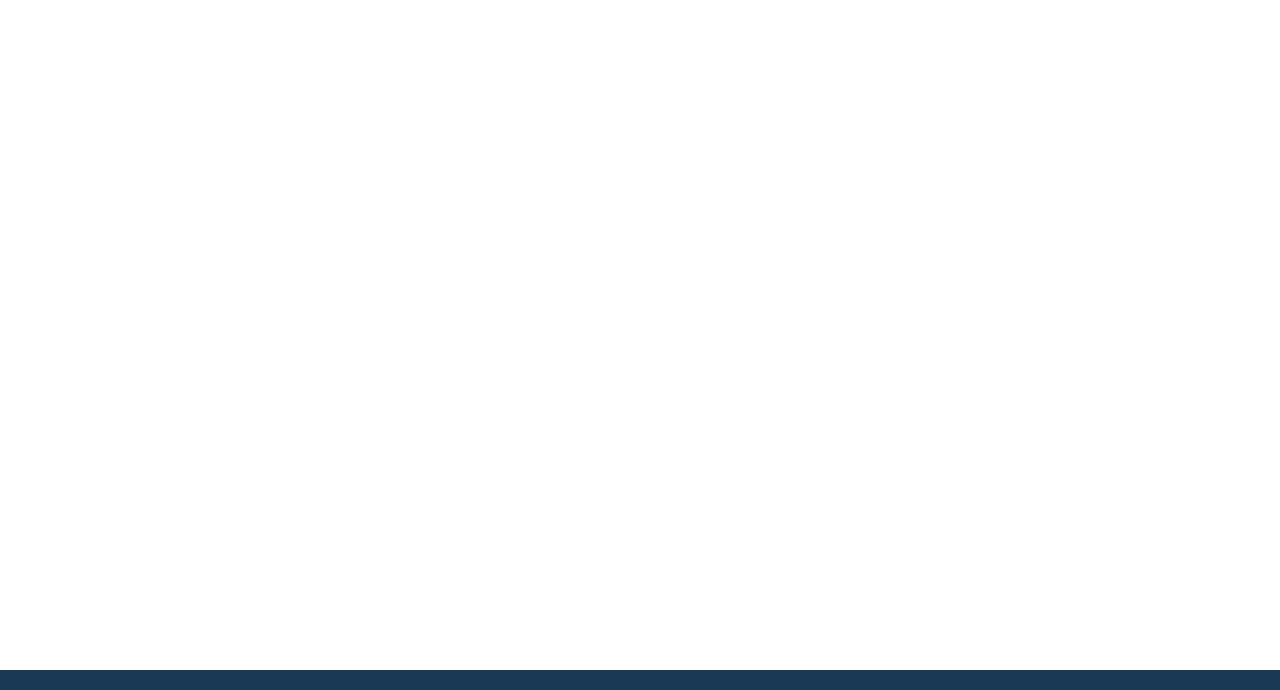Please answer the following question using a single word or phrase: 
What is the phone number for Spanish speakers?

+1 (678) 887-6284